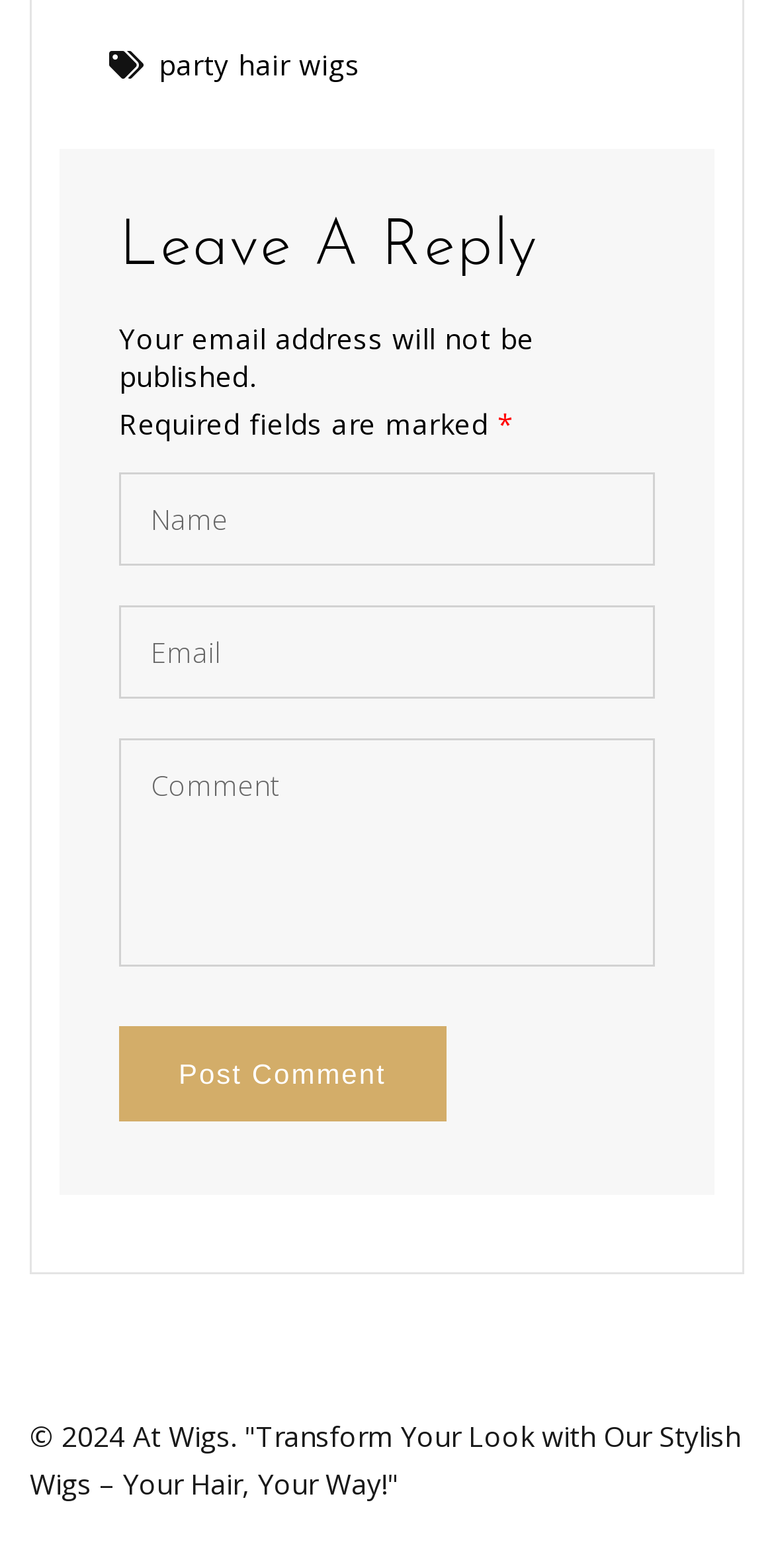Mark the bounding box of the element that matches the following description: "name="submit" value="Post Comment"".

[0.154, 0.655, 0.576, 0.716]